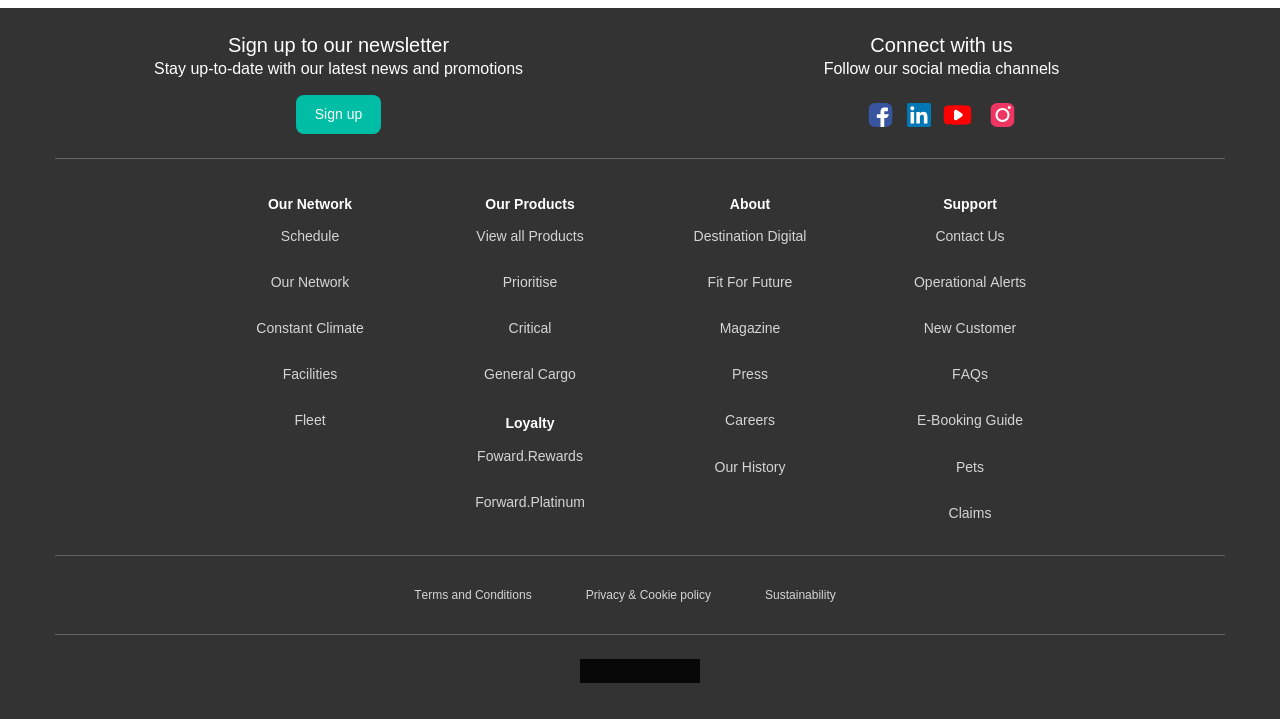Find the bounding box coordinates of the element you need to click on to perform this action: 'Contact Us'. The coordinates should be represented by four float values between 0 and 1, in the format [left, top, right, bottom].

[0.717, 0.303, 0.799, 0.353]